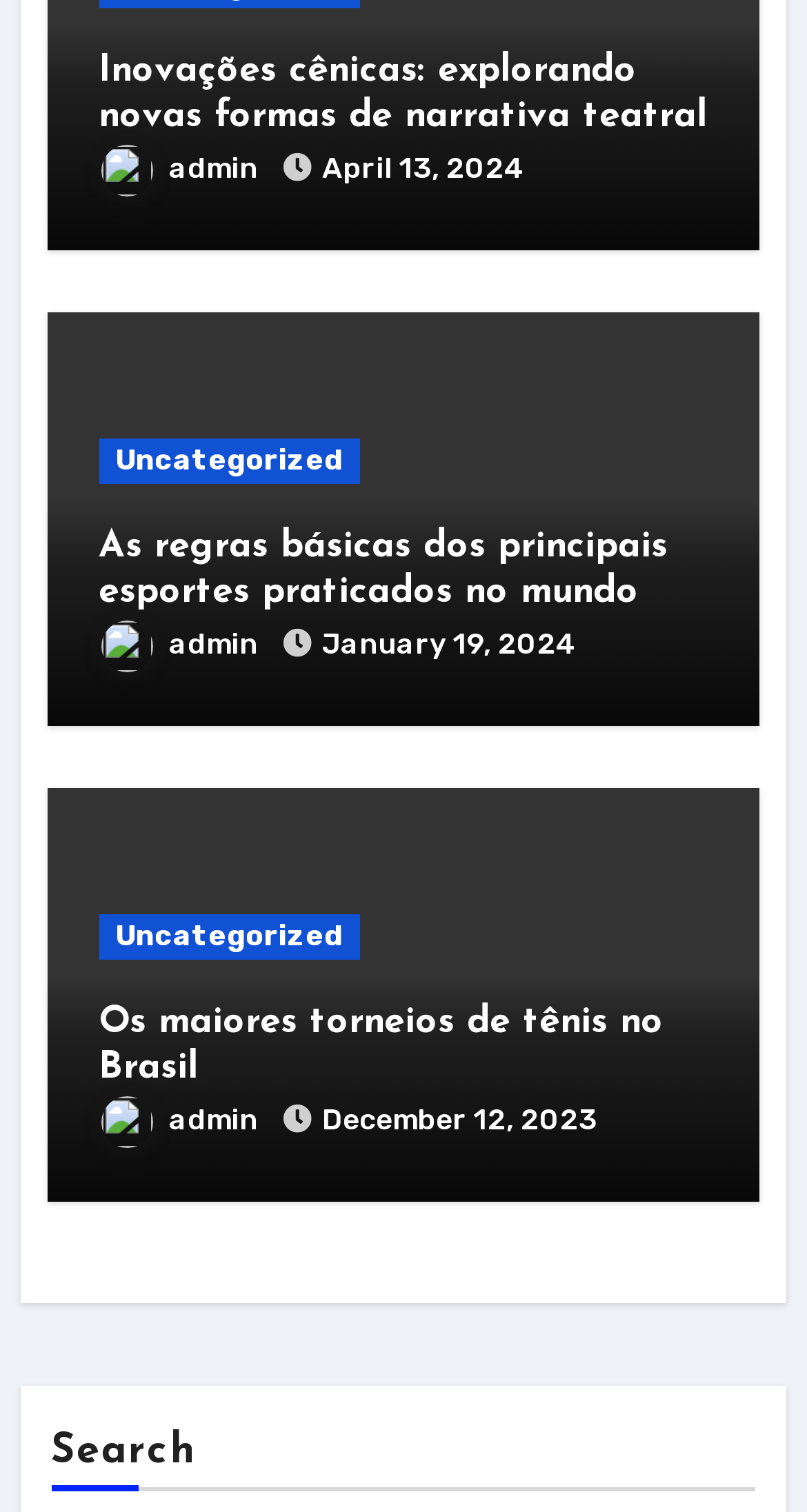Please specify the bounding box coordinates of the clickable region necessary for completing the following instruction: "view the post from April 13, 2024". The coordinates must consist of four float numbers between 0 and 1, i.e., [left, top, right, bottom].

[0.399, 0.1, 0.651, 0.124]